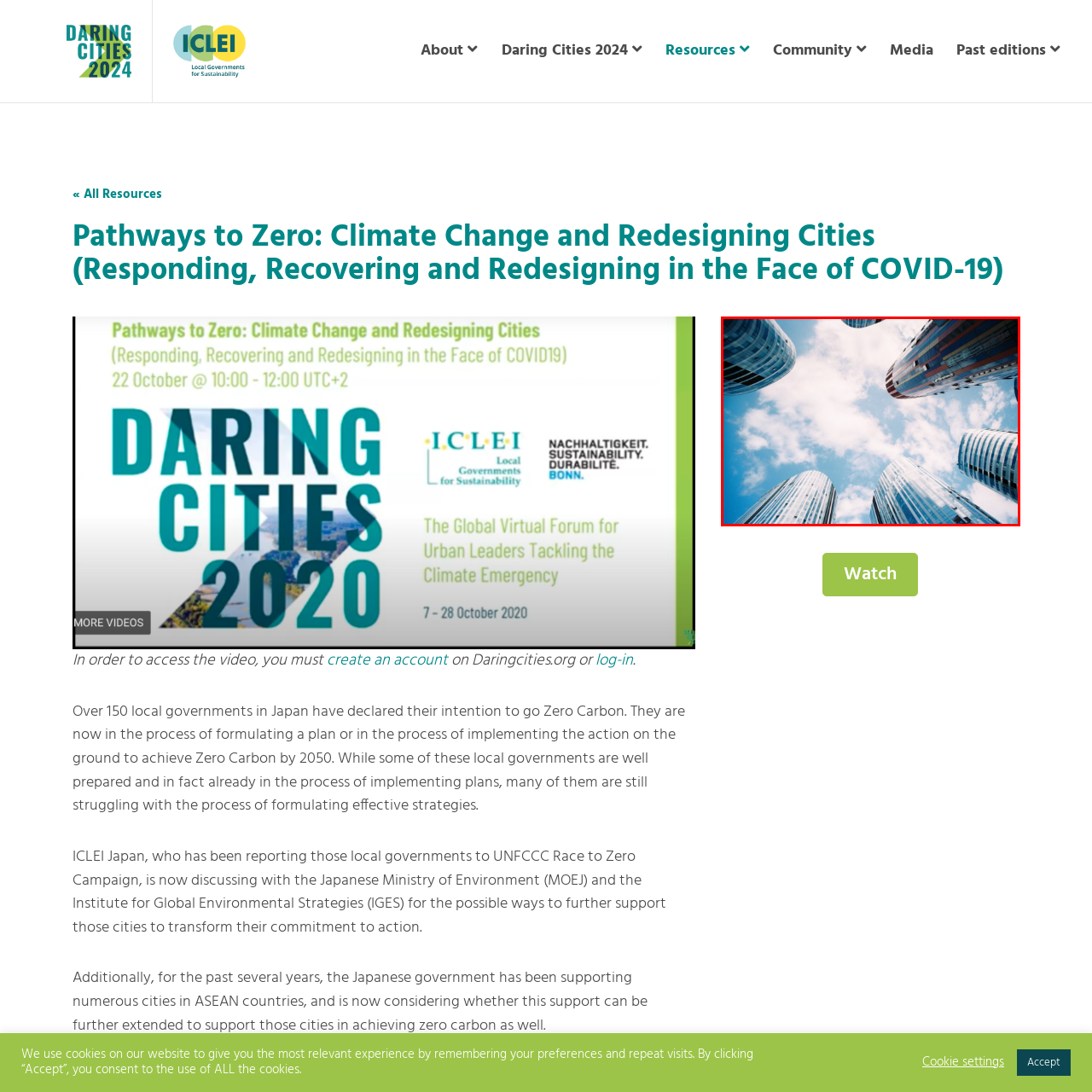What is the context of the 'Pathways to Zero' initiative?
Analyze the image encased by the red bounding box and elaborate on your answer to the question.

The image resonates with the broader context of climate change and urban redevelopment discussed in the 'Pathways to Zero' initiative, reflecting themes of sustainability and innovative design in urban life.